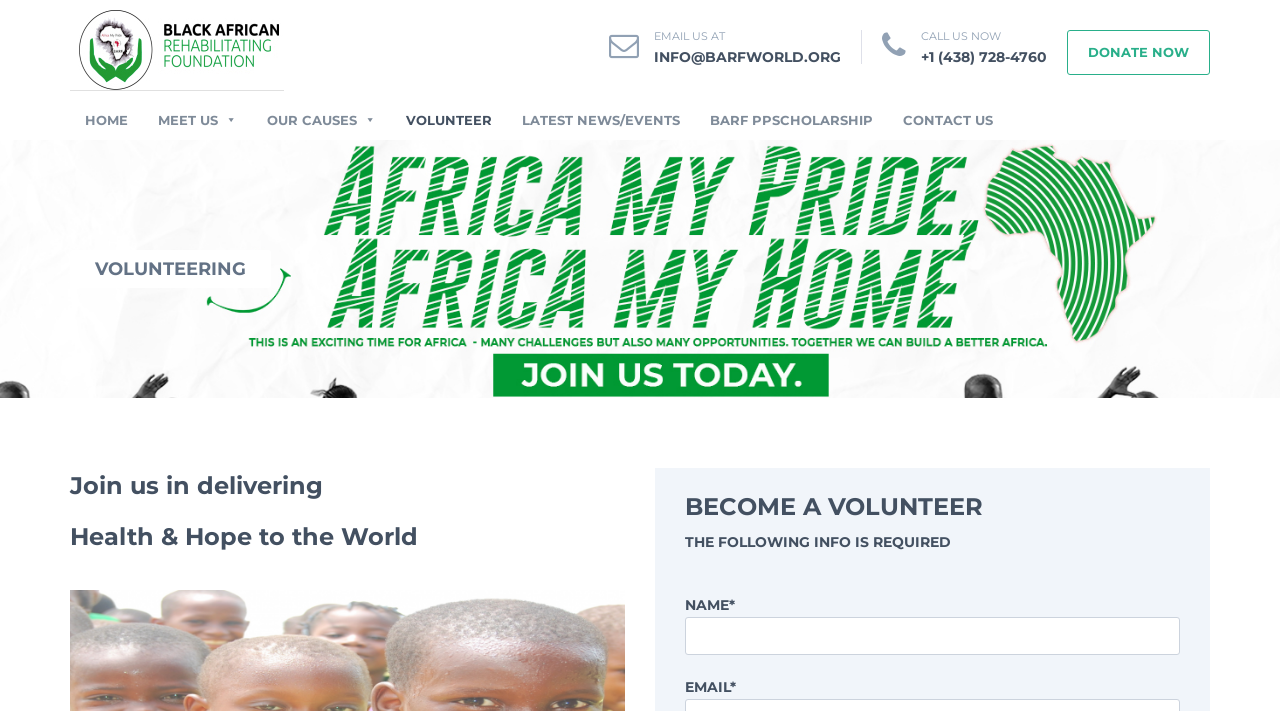From the element description Privacy Policy, predict the bounding box coordinates of the UI element. The coordinates must be specified in the format (top-left x, top-left y, bottom-right x, bottom-right y) and should be within the 0 to 1 range.

None